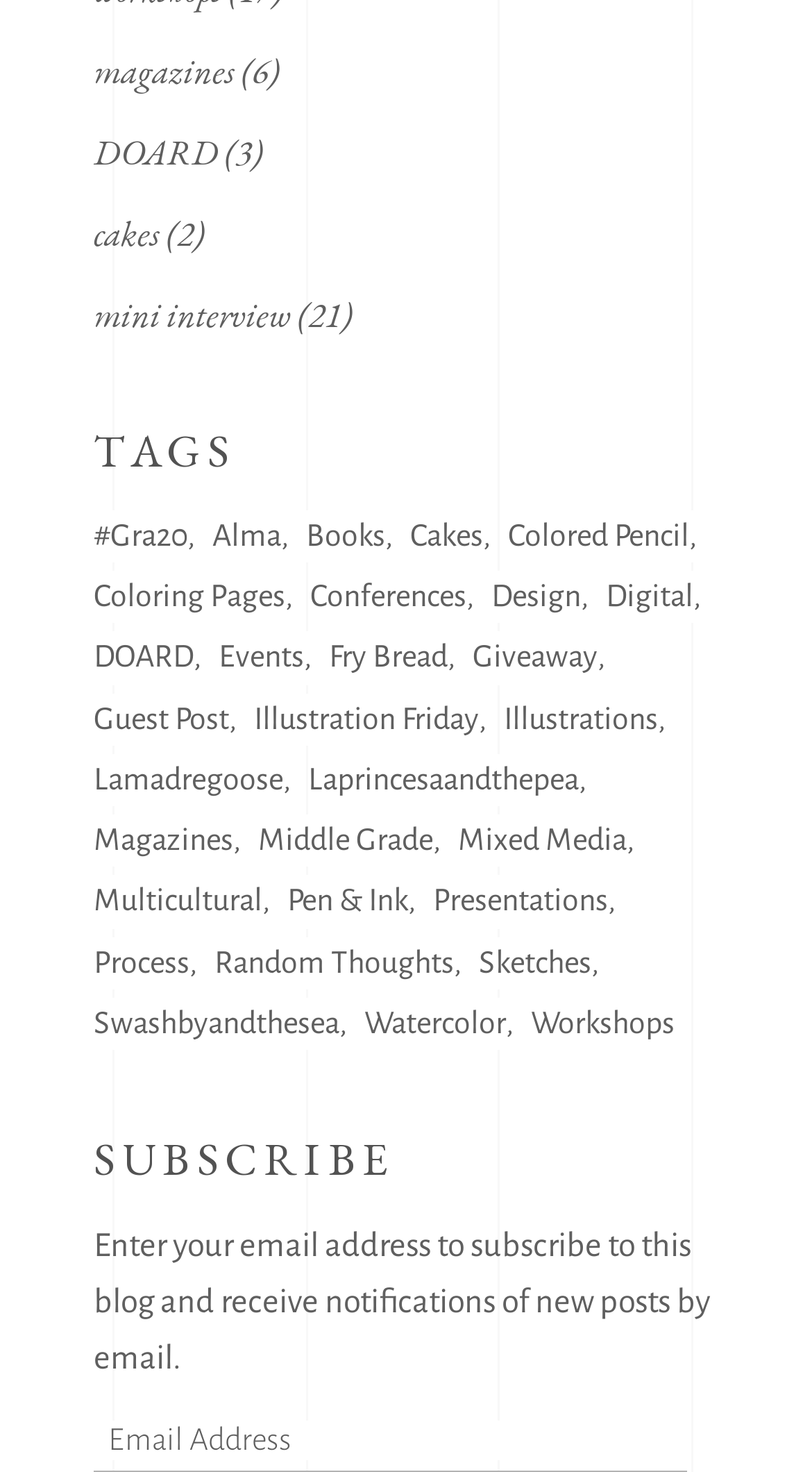What is the second link in the 'TAGS' section?
Answer the question using a single word or phrase, according to the image.

alma